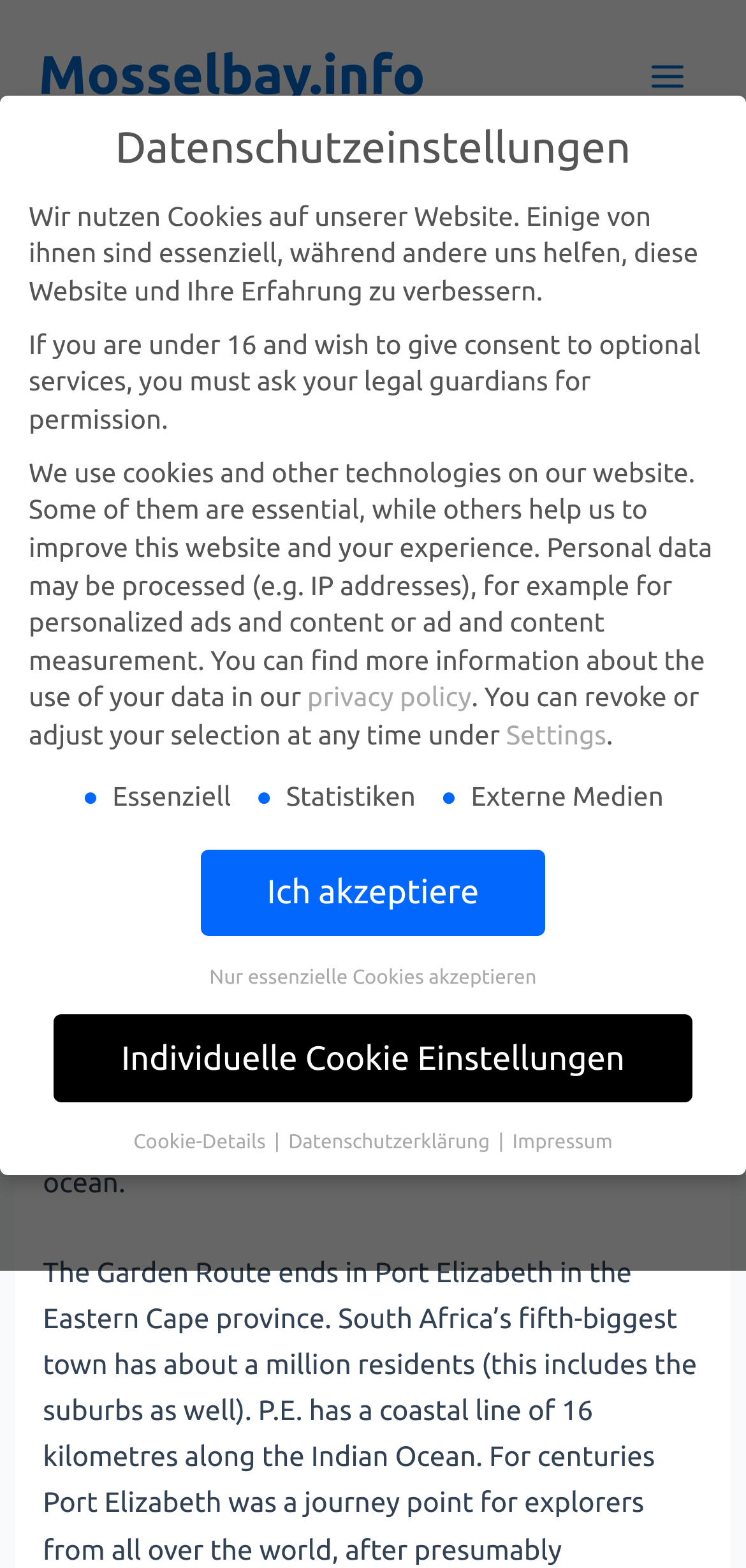Elaborate on the different components and information displayed on the webpage.

The webpage is about the Garden Route in South Africa, a popular tourist destination. At the top left, there is a link to "Mosselbay.info" and a button labeled "Main Menu" on the top right. Below the main menu button, there is a header section with a heading "Garden Route" and a brief description of the Garden Route, highlighting its beauty and attractions.

Below the header section, there is a paragraph of text that provides more information about the Garden Route, including its starting point in Hermanus, Western Cape, and its attractions such as whale watching and the Cliff Path. There is also a link to "Hermanus" in this section.

On the right side of the page, there is a section with a heading "Datenschutzeinstellungen" (which translates to "Privacy Settings" in English). This section contains several paragraphs of text and buttons related to cookie settings and data privacy. There are three buttons: "Ich akzeptiere" (Accept), "Nur essenzielle Cookies akzeptieren" (Accept only essential cookies), and "Individuelle Cookie Einstellungen" (Individual cookie settings).

Below the privacy settings section, there are several links, including "Datenschutzerklärung" (Privacy Policy), "Impressum" (Imprint), and "Settings". There are also three static text elements labeled "Essenziell" (Essential), "Statistiken" (Statistics), and "Externe Medien" (External Media).

Overall, the webpage provides information about the Garden Route in South Africa and also includes a section on data privacy and cookie settings.